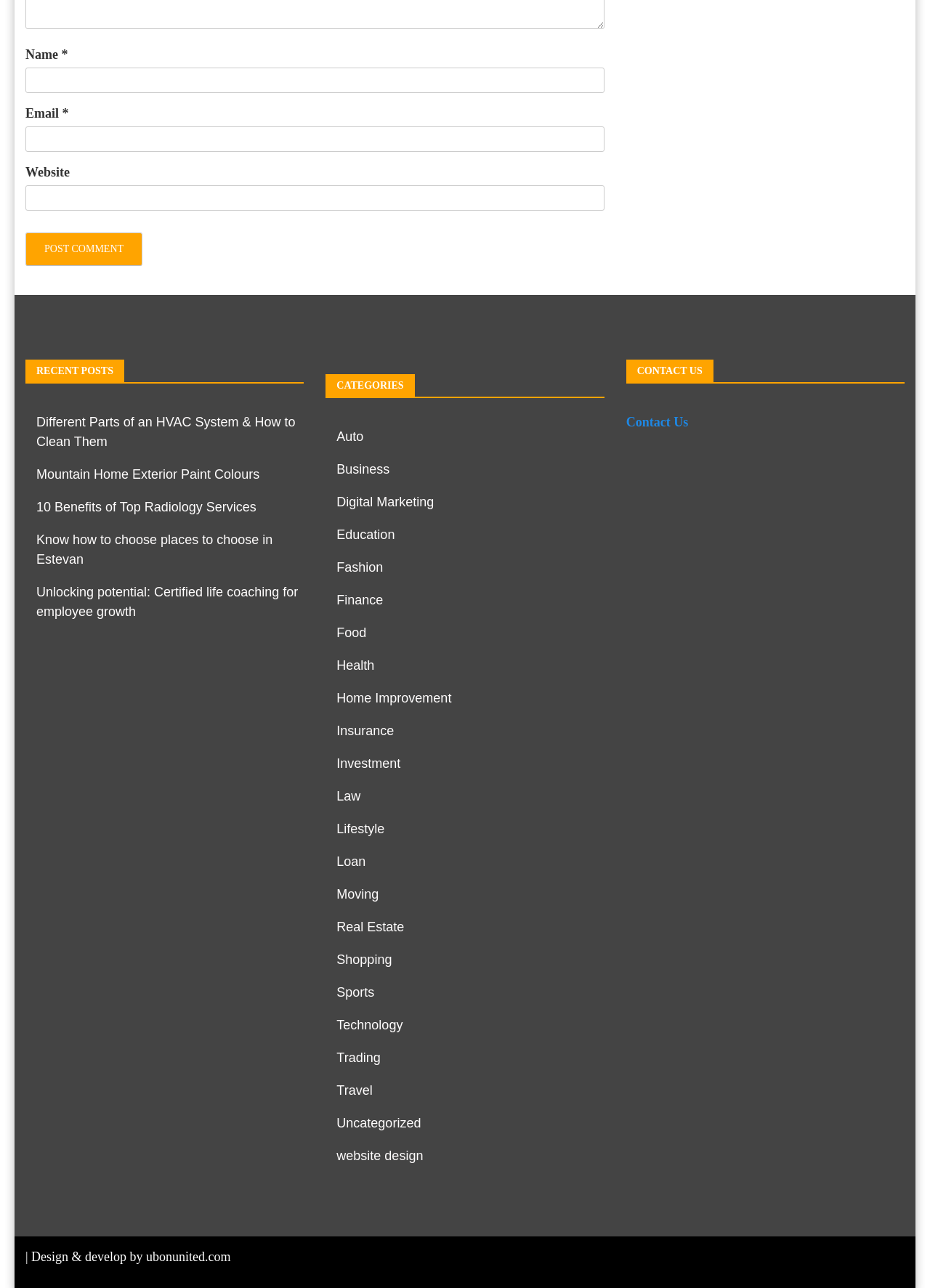Can you determine the bounding box coordinates of the area that needs to be clicked to fulfill the following instruction: "Visit the Recent Posts section"?

[0.027, 0.28, 0.327, 0.298]